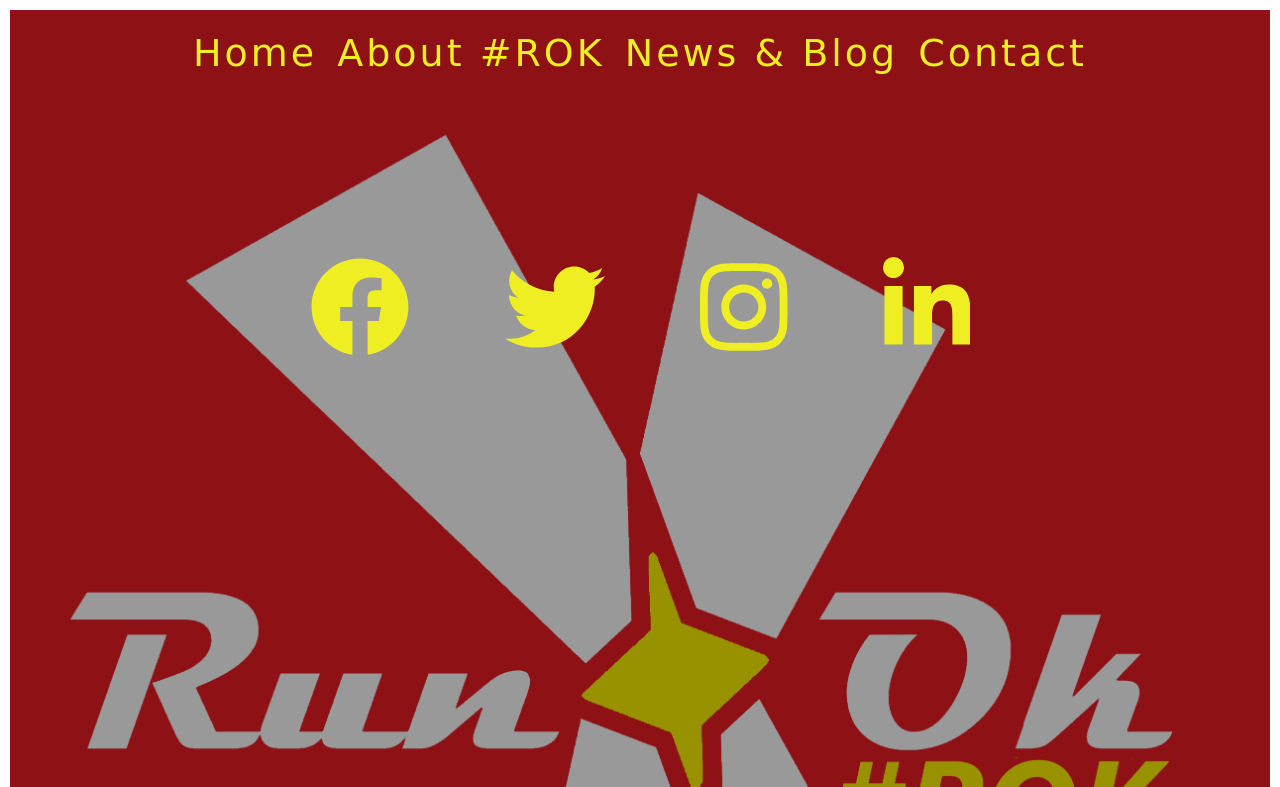Please locate the bounding box coordinates of the element's region that needs to be clicked to follow the instruction: "go to home page". The bounding box coordinates should be provided as four float numbers between 0 and 1, i.e., [left, top, right, bottom].

[0.147, 0.037, 0.252, 0.098]